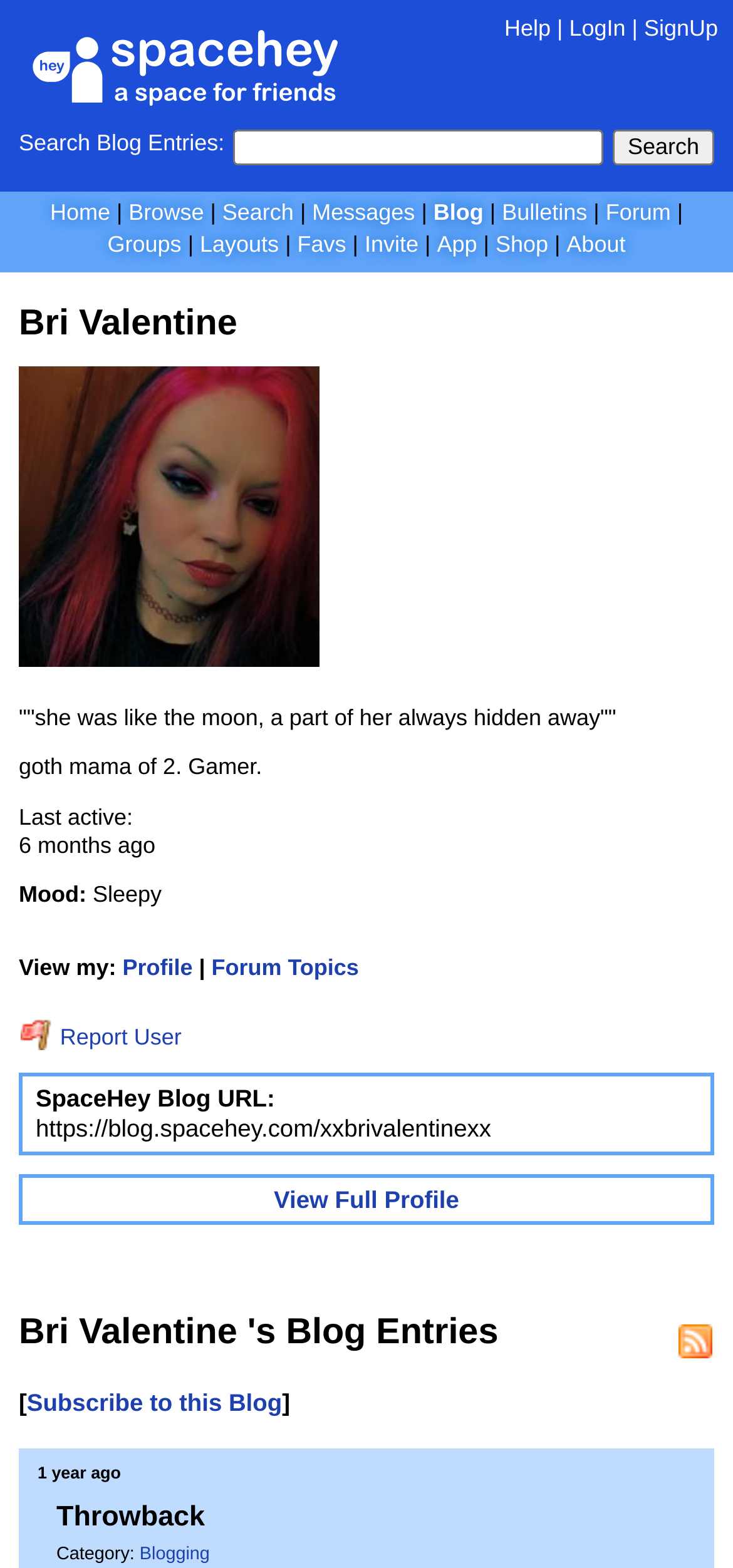What is the name of the blog owner?
Look at the image and construct a detailed response to the question.

The name of the blog owner can be found in the heading element 'Bri Valentine' with a bounding box of [0.026, 0.193, 0.974, 0.221]. This element is a direct child of the root element and is located at the top of the page.